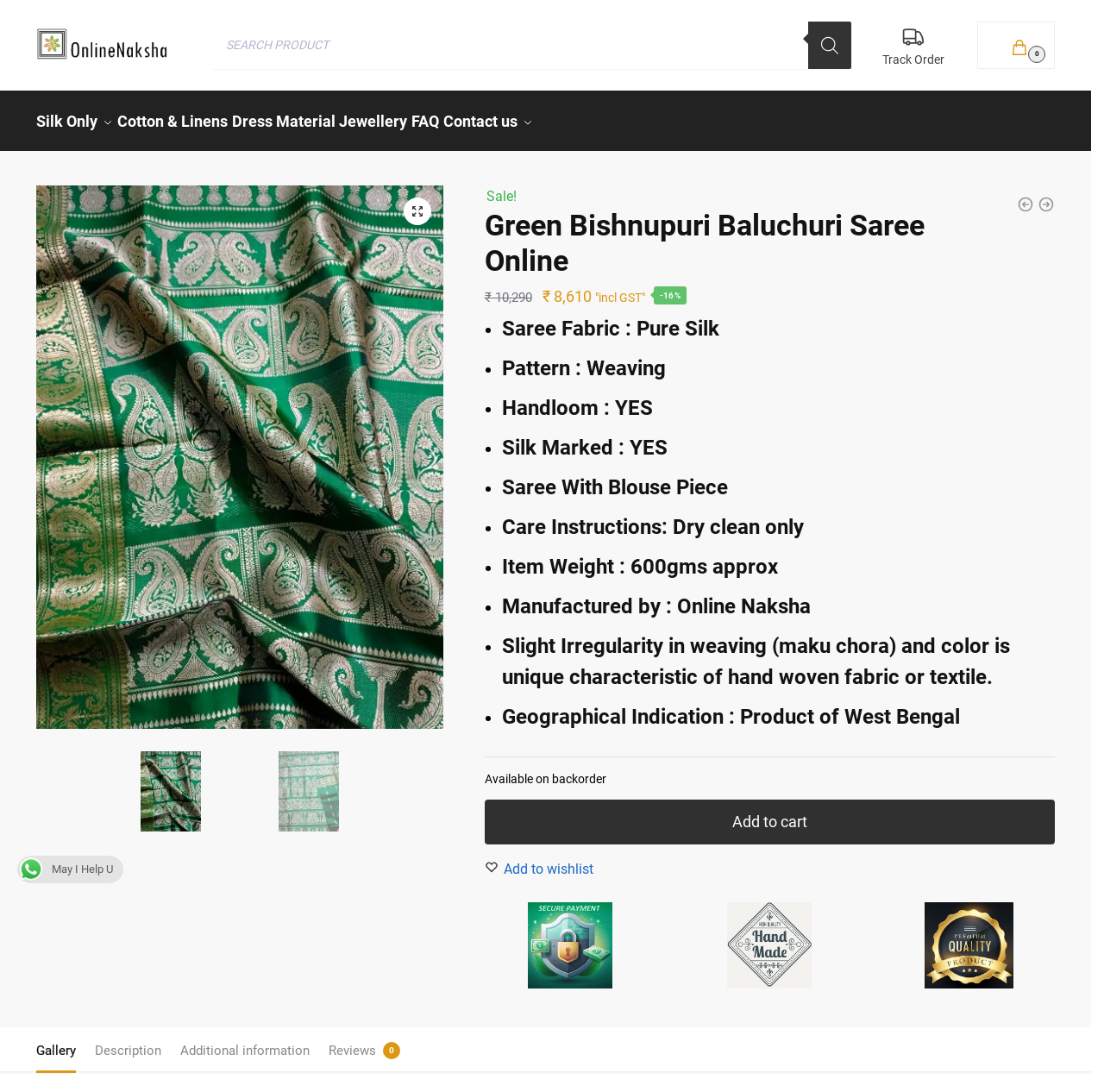What is the current price of the saree?
Respond with a short answer, either a single word or a phrase, based on the image.

₹8,610